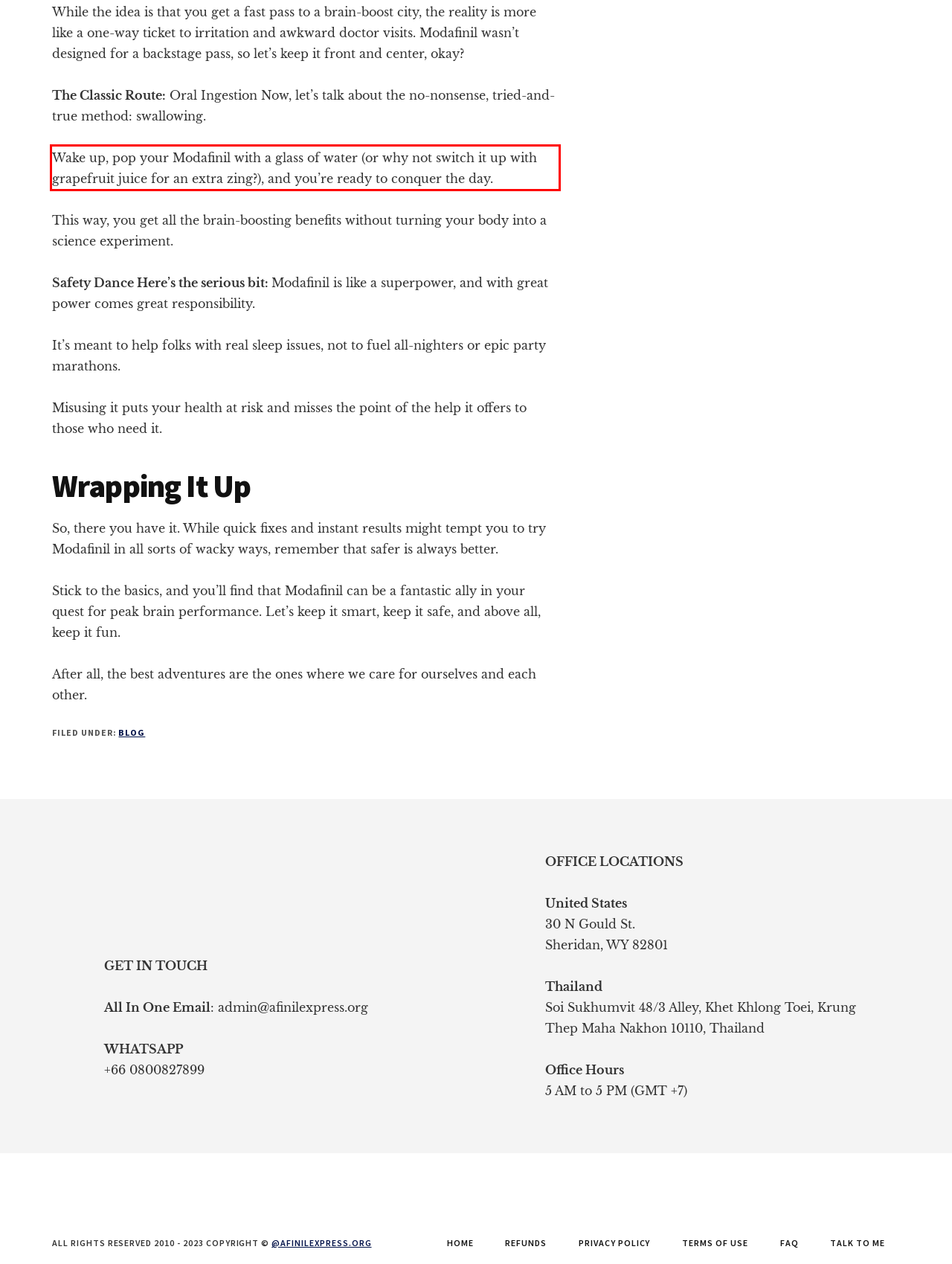Examine the screenshot of the webpage, locate the red bounding box, and perform OCR to extract the text contained within it.

Wake up, pop your Modafinil with a glass of water (or why not switch it up with grapefruit juice for an extra zing?), and you’re ready to conquer the day.